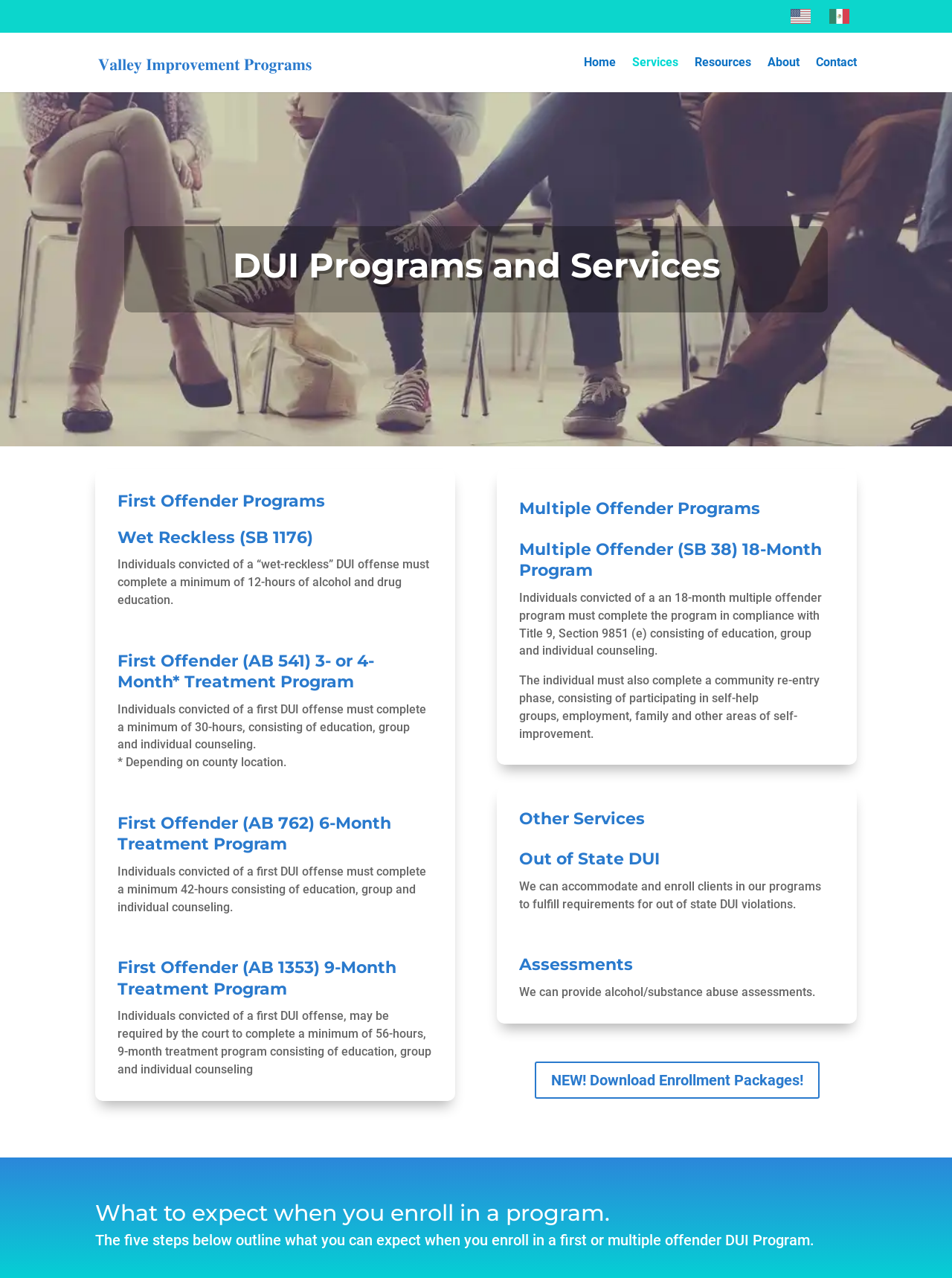Could you find the bounding box coordinates of the clickable area to complete this instruction: "Read about What to expect when you enroll in a program"?

[0.1, 0.941, 0.892, 0.964]